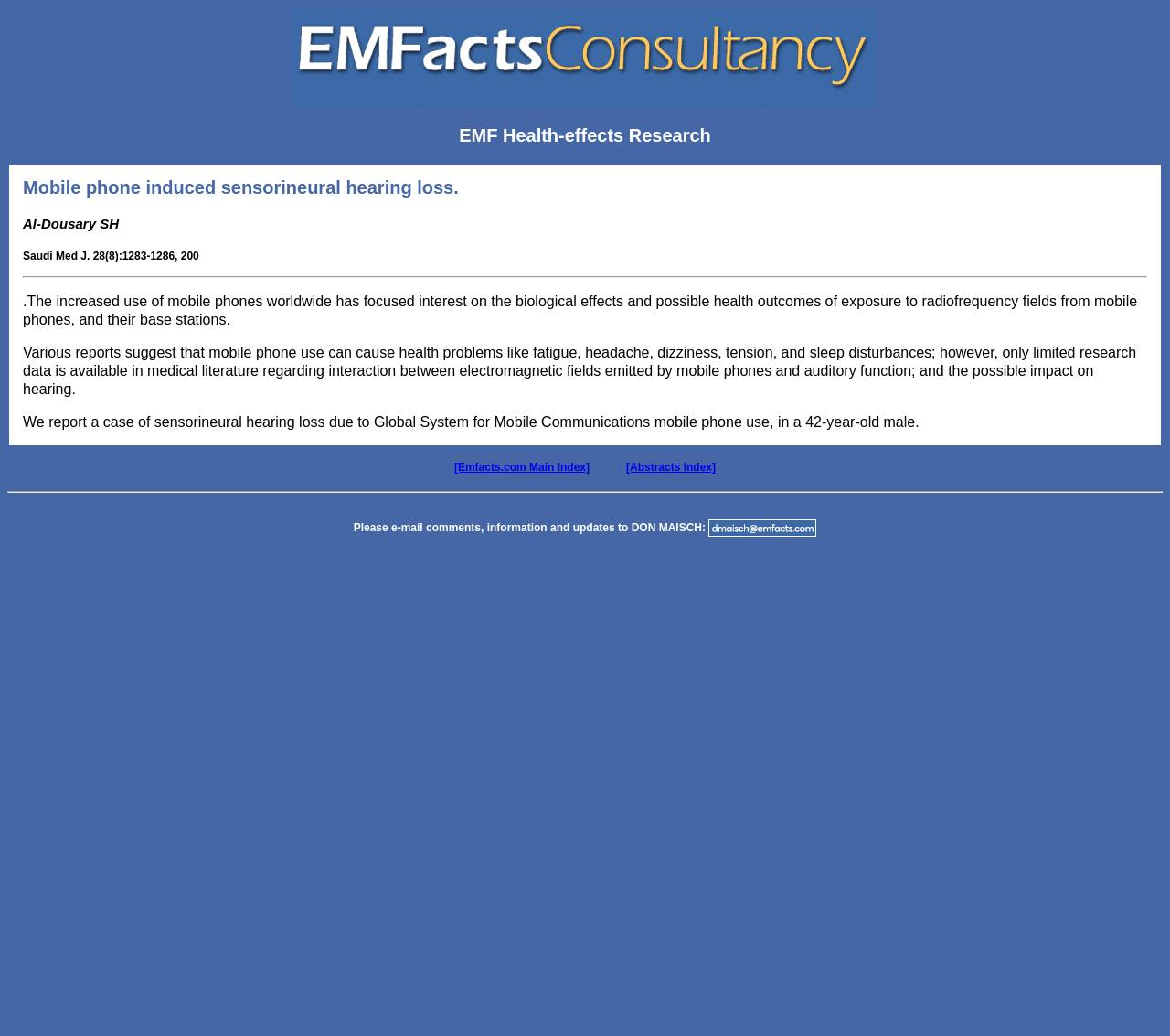Please reply to the following question using a single word or phrase: 
What is the main content of the webpage?

Research abstracts